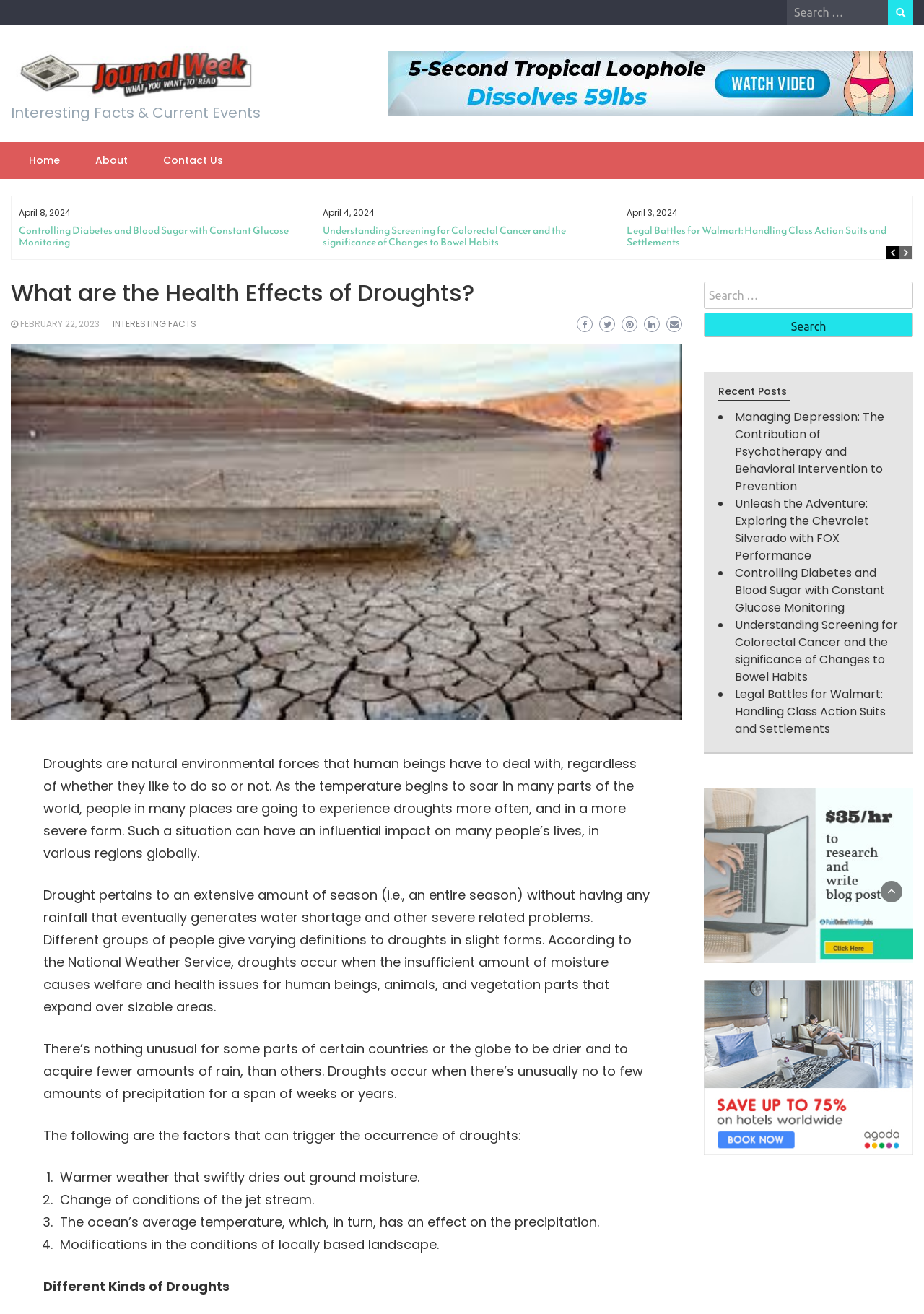What is the purpose of the search box at the top of the page?
Based on the visual content, answer with a single word or a brief phrase.

To search for articles